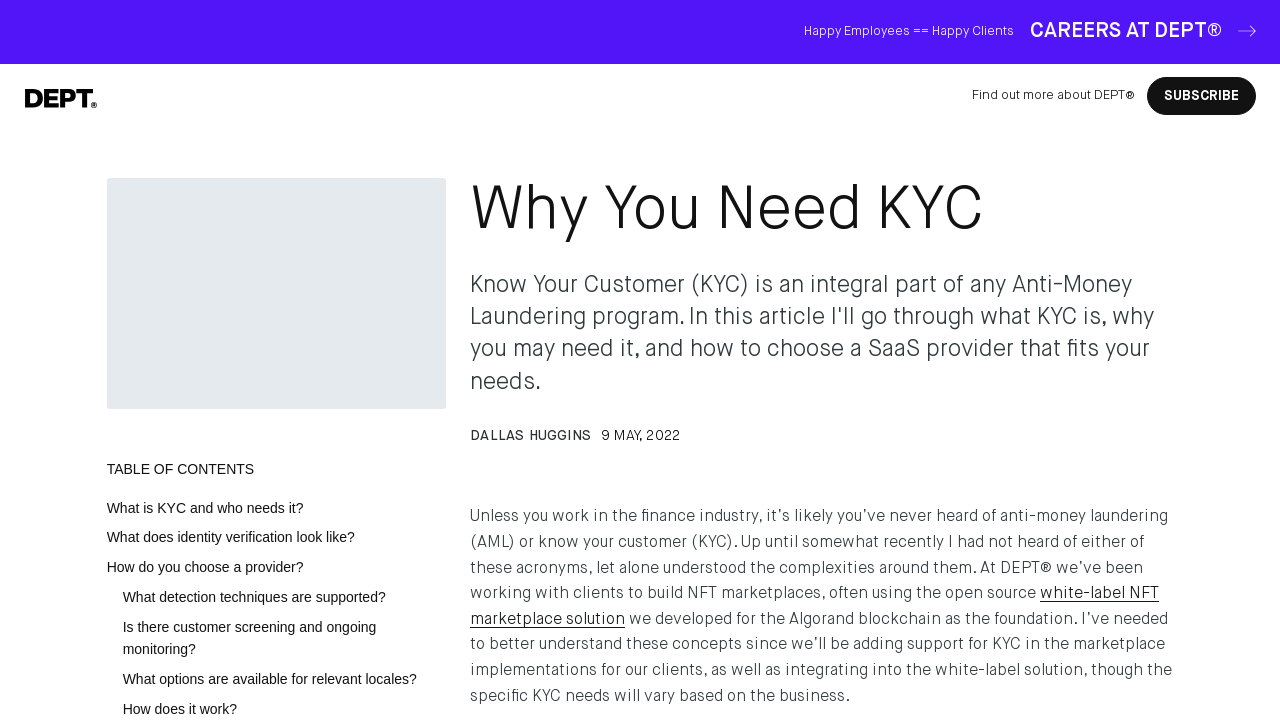How many sections are in the table of contents?
Using the information from the image, answer the question thoroughly.

The number of sections in the table of contents can be found by counting the number of links under the heading 'TABLE OF CONTENTS', which are 6 in total, indicating that there are 6 sections in the table of contents.